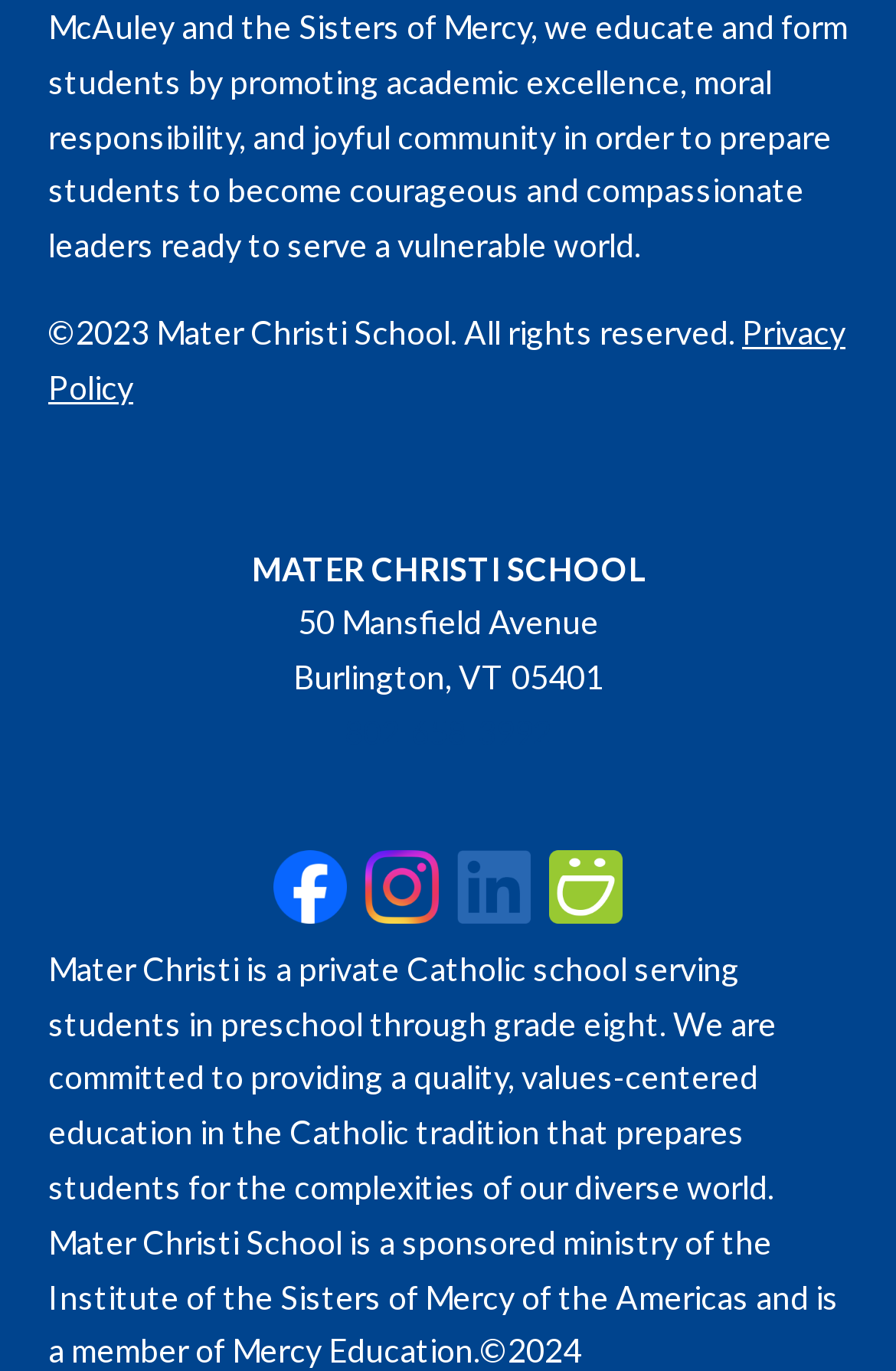Predict the bounding box coordinates of the UI element that matches this description: "Privacy Policy". The coordinates should be in the format [left, top, right, bottom] with each value between 0 and 1.

[0.054, 0.228, 0.944, 0.296]